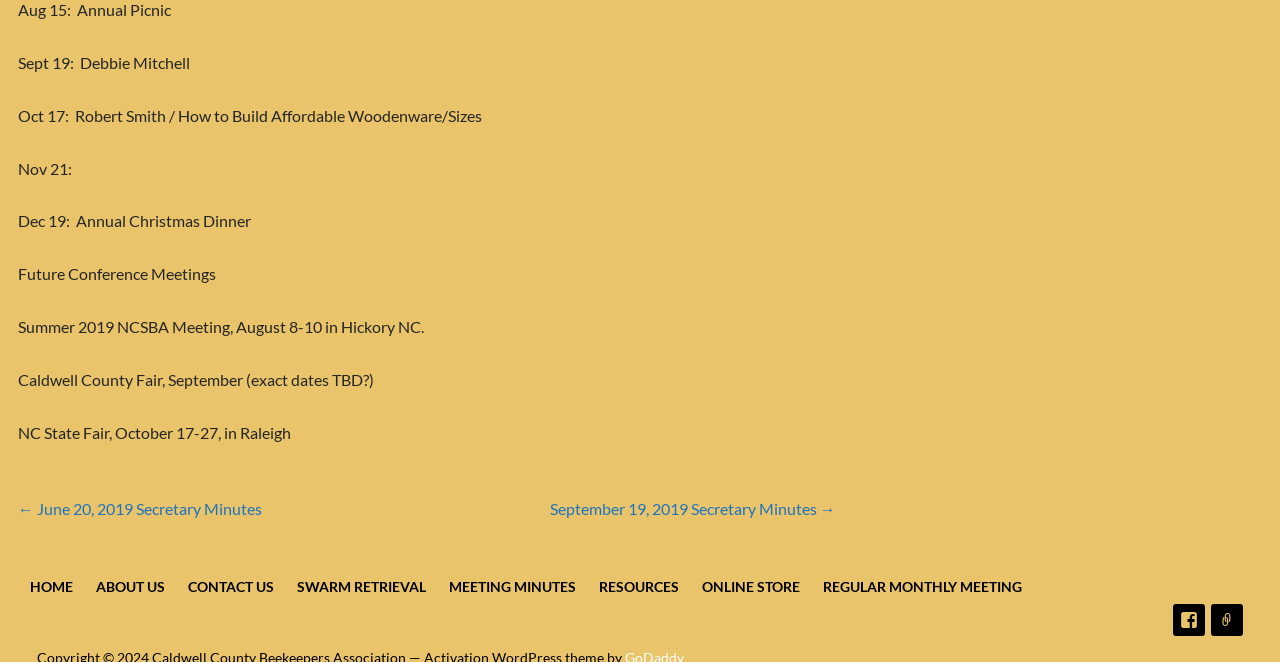Using the information in the image, give a detailed answer to the following question: What is the link to the previous post?

The answer can be found in the link element with the text '← June 20, 2019 Secretary Minutes', which is located under the 'Post navigation' heading.